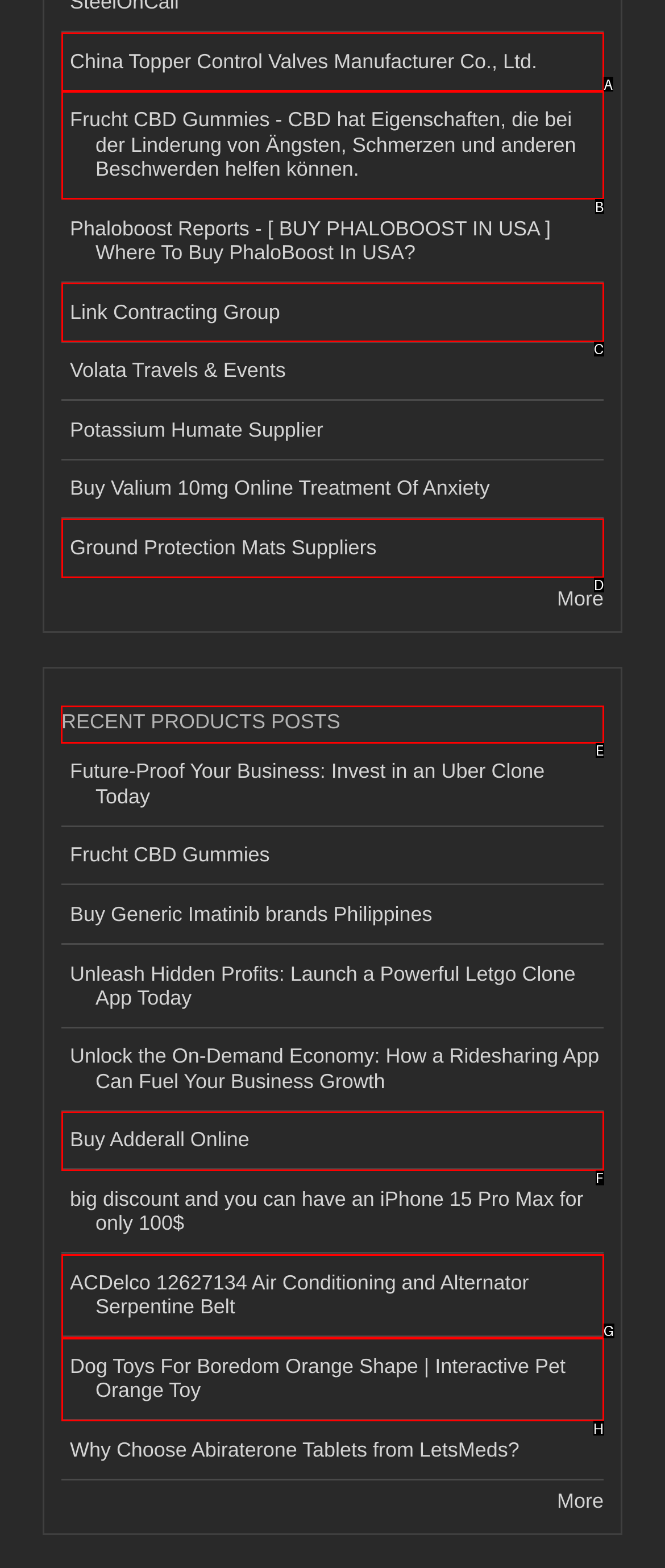For the instruction: View recent products posts, which HTML element should be clicked?
Respond with the letter of the appropriate option from the choices given.

E